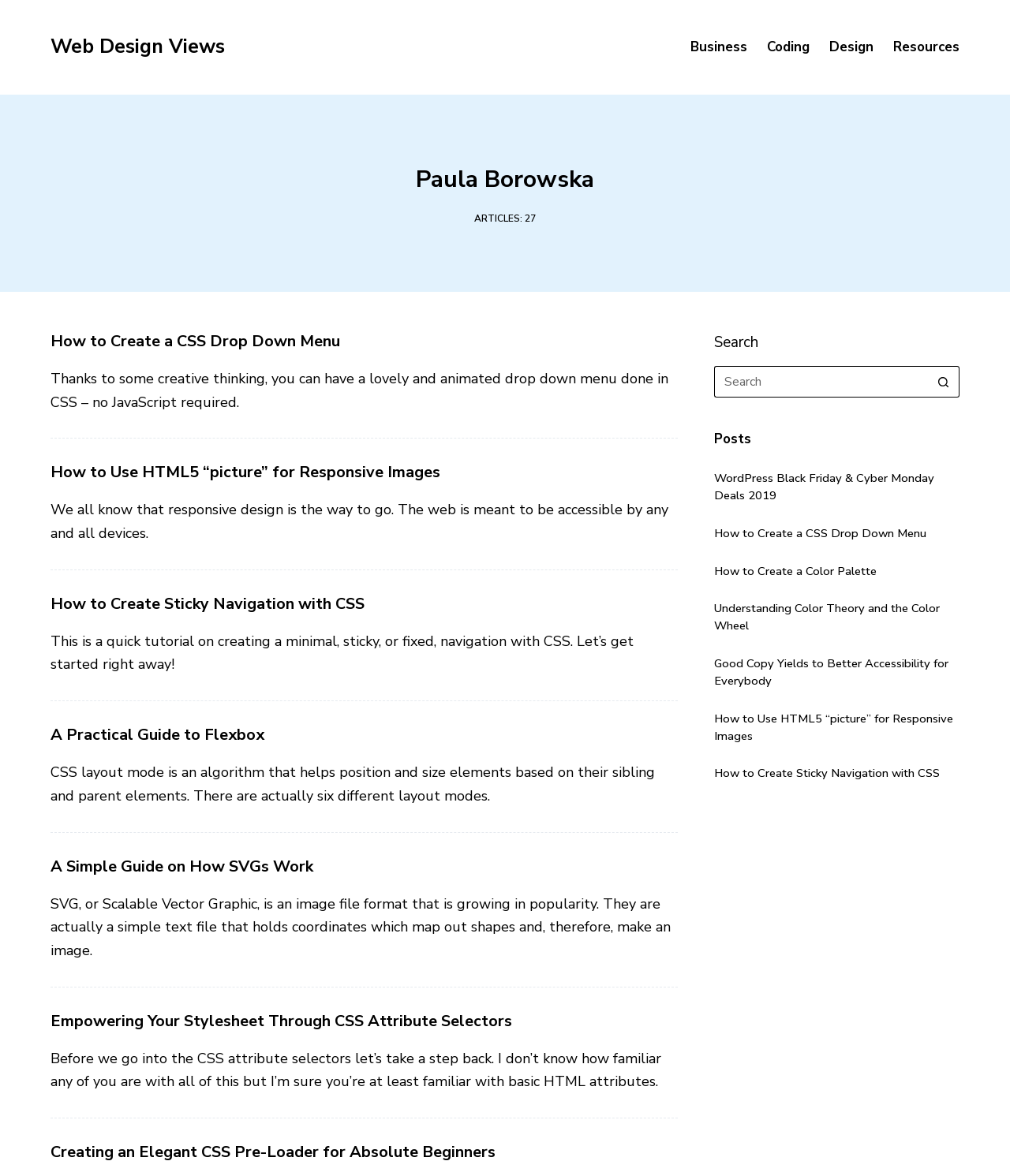Specify the bounding box coordinates (top-left x, top-left y, bottom-right x, bottom-right y) of the UI element in the screenshot that matches this description: Skip to content

[0.0, 0.0, 0.031, 0.013]